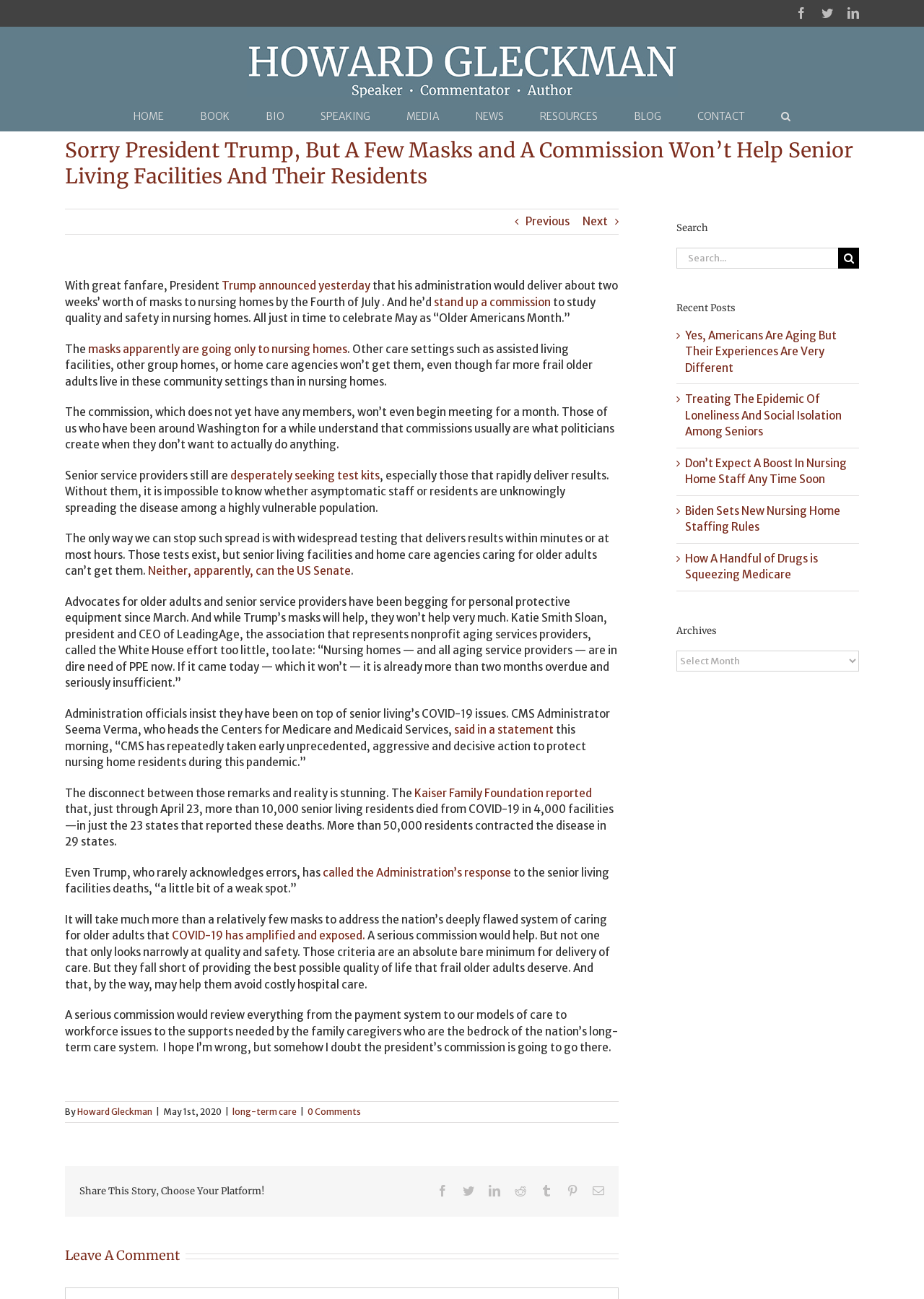Please provide the main heading of the webpage content.

Sorry President Trump, But A Few Masks and A Commission Won’t Help Senior Living Facilities And Their Residents